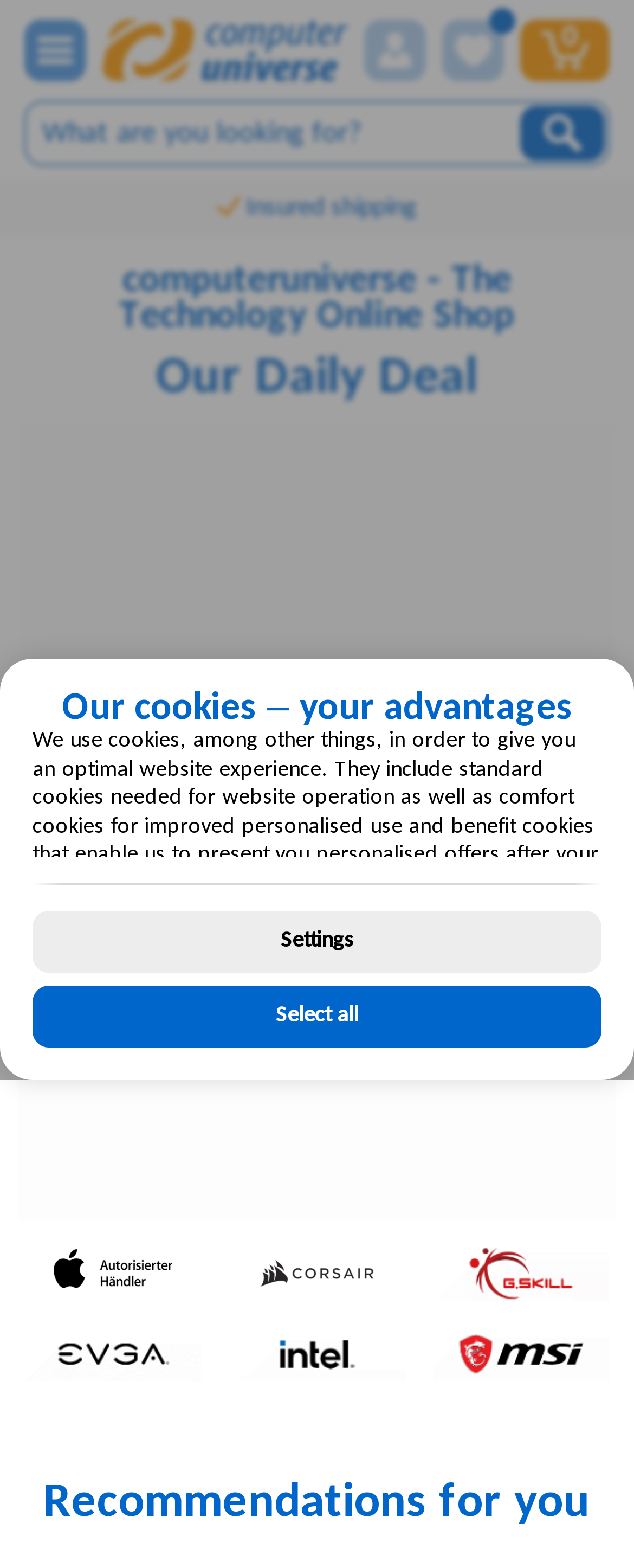Identify the bounding box coordinates of the clickable region required to complete the instruction: "Browse Apple products". The coordinates should be given as four float numbers within the range of 0 and 1, i.e., [left, top, right, bottom].

[0.038, 0.795, 0.319, 0.829]